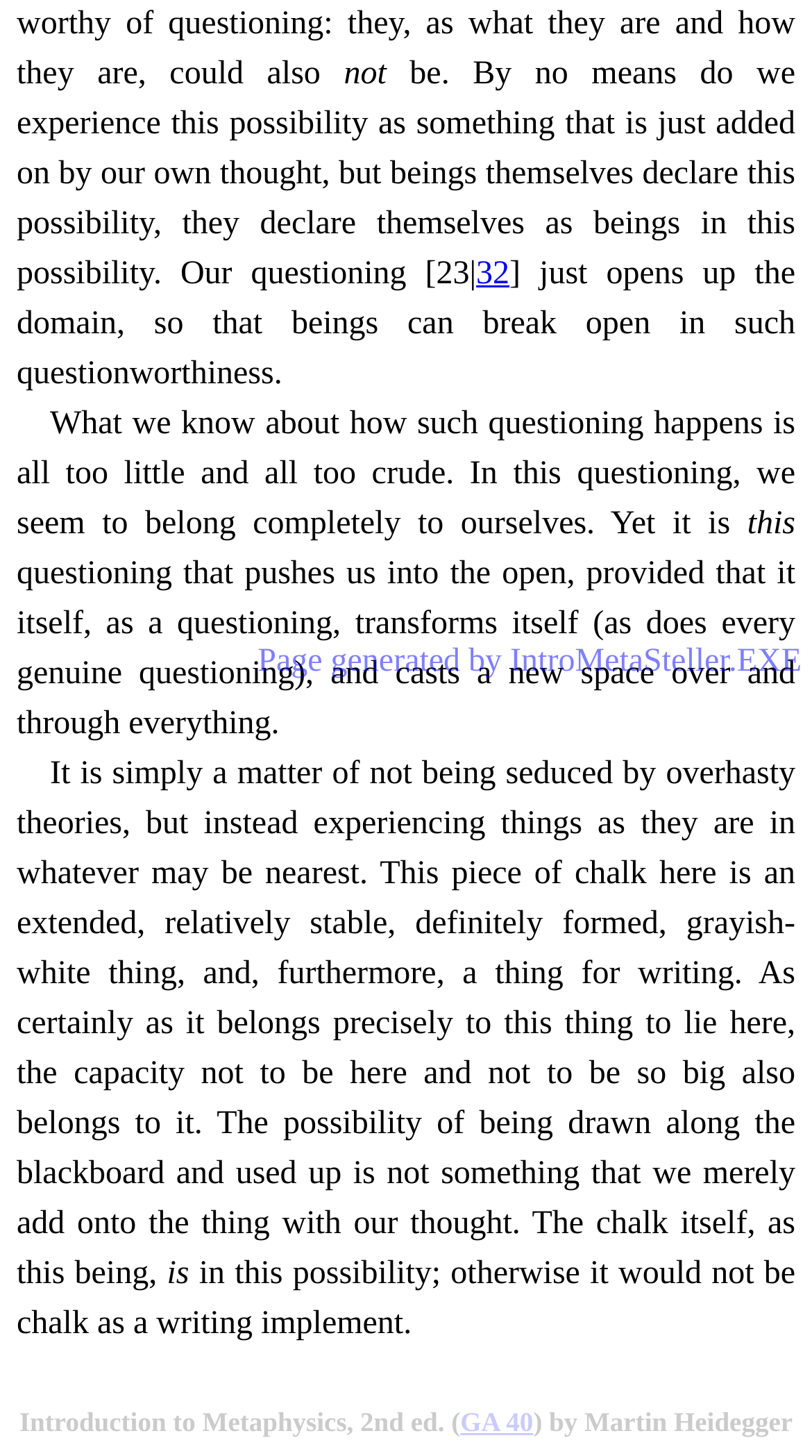Please find the bounding box for the following UI element description. Provide the coordinates in (top-left x, top-left y, bottom-right x, bottom-right y) format, with values between 0 and 1: GA 40

[0.567, 0.965, 0.657, 0.987]